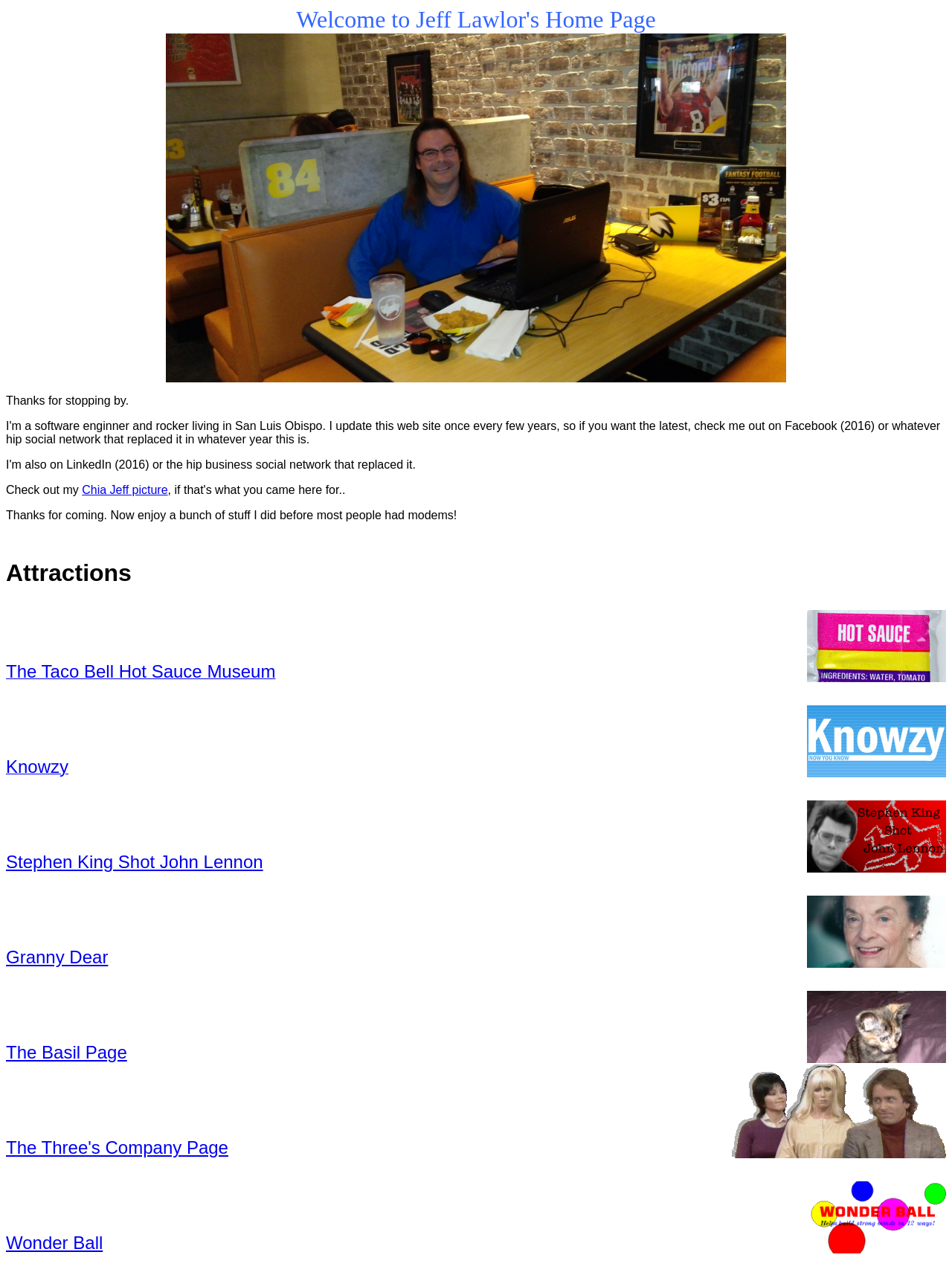Articulate a complete and detailed caption of the webpage elements.

This webpage is Jeff Lawlor's personal homepage. At the top, there is a link "Jeff in his 'happy place.'" accompanied by an image of the same name, taking up most of the top section. Below this, there is a brief welcome message "Thanks for stopping by." followed by an invitation to "Check out my Chia Jeff picture". 

Further down, there is a longer paragraph expressing gratitude to visitors and introducing the content of the page. Below this, there is a section titled "Attractions" which is a table containing multiple rows. Each row has two columns, with a link to a different attraction on the left and an image on the right. The attractions listed include "The Taco Bell Hot Sauce Museum", "Knowzy", "Stephen King Shot John Lennon", "Granny Dear", "The Basil Page", "The Three's Company Page", and "Wonder Ball". The images accompanying each link are not explicitly described, but they are likely related to the corresponding attraction.